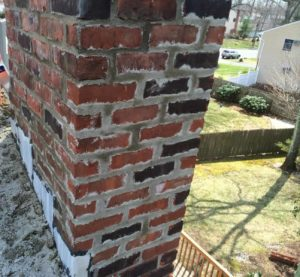Give a detailed account of the contents of the image.

The image features a close-up view of a brick chimney, showcasing its structure and detail. The chimney, constructed from a mix of red and dark bricks, appears to be in need of maintenance, with visible gaps and wear. This visual underscores the importance of regular chimney cleaning and repair, especially as colder weather approaches. A well-maintained chimney is essential for safety and efficiency, preventing hazardous creosote buildup and ensuring safe operation during the fall and winter months when fireplaces are often used. In the background, the greenery of a yard is visible, highlighting the seasonal transition and the need for homeowners to prepare their outdoor spaces for winter.